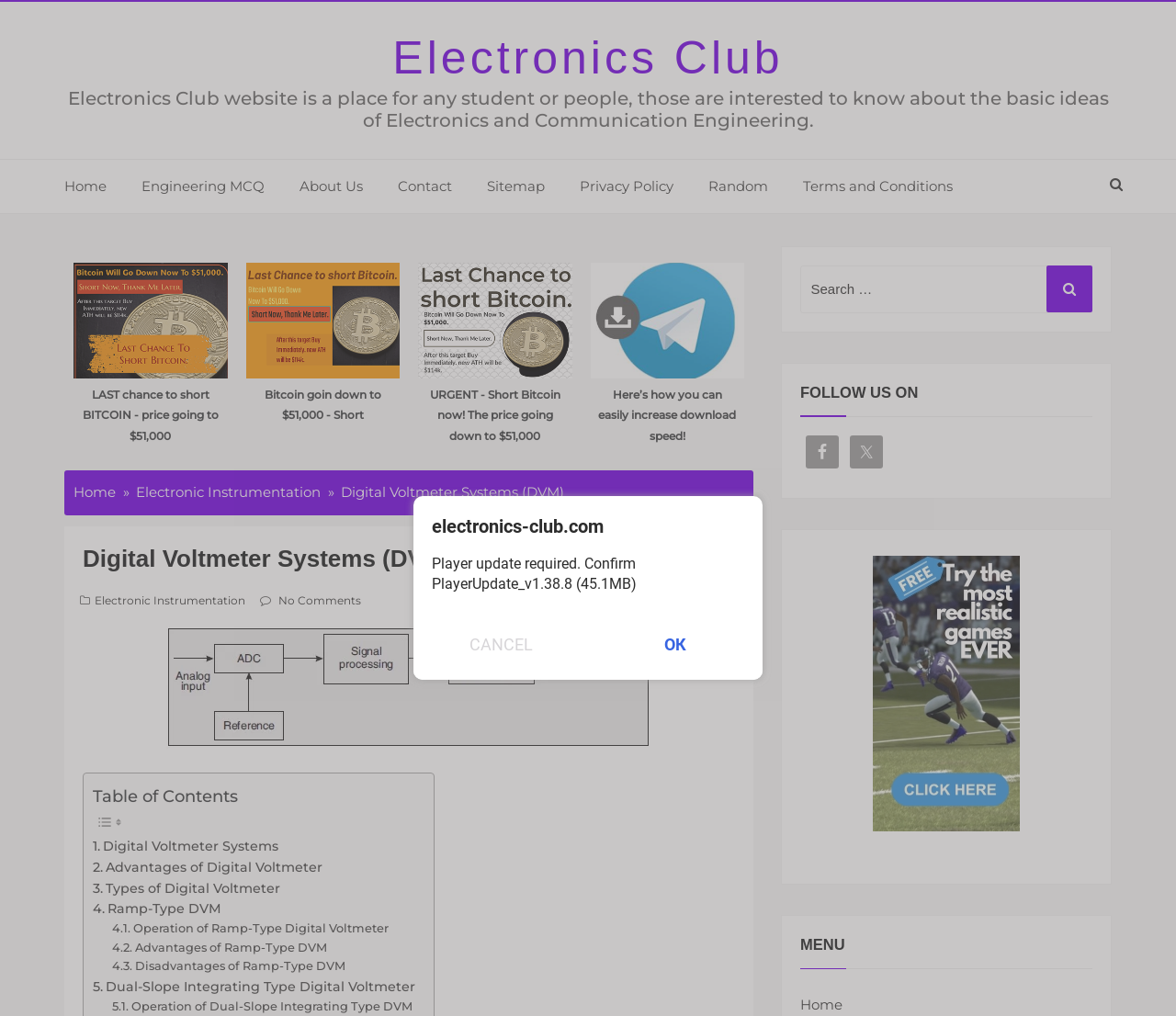Describe all the key features and sections of the webpage thoroughly.

The webpage is about Electronics Club, a website focused on Electronics and Communication Engineering. At the top, there is a heading "Electronics Club" with a link to the website's homepage. Below it, there is a brief description of the website's purpose.

The main content of the webpage is about Digital Voltmeter Systems (DVM), a type of measuring instrument. There is a heading "Digital Voltmeter Systems (DVM)" followed by a brief introduction to the topic. On the right side of the page, there is a navigation menu with links to related topics, including Electronic Instrumentation and Digital Voltmeter Systems.

Below the introduction, there is an image of a Digital Voltmeter DVM. The page also has a table of contents with links to various sections, including advantages, types, and operation of Digital Voltmeter Systems.

On the top-right corner of the page, there is a search bar with a button to search for specific topics. Below the search bar, there are links to follow the website on social media platforms, including Facebook and Twitter.

At the bottom of the page, there is a menu with links to various sections of the website, including Home, Engineering MCQ, About Us, Contact, Sitemap, Privacy Policy, and Terms and Conditions. There is also an iframe with unknown content.

Throughout the page, there are several links and buttons, including a "New Message!" button at the top, and links to random articles and a sitemap.